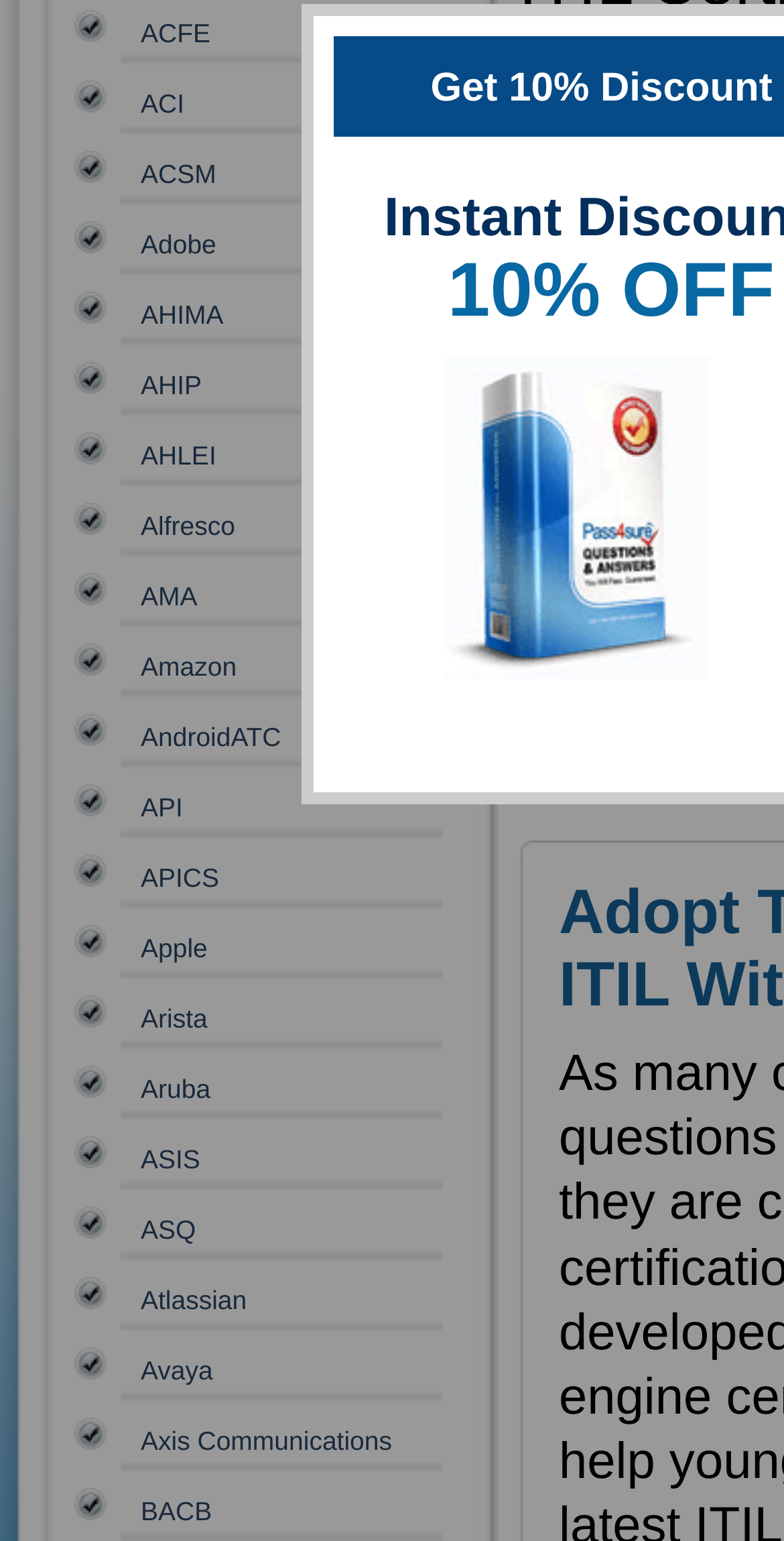Locate the bounding box of the UI element described in the following text: "Axis Communications".

[0.154, 0.925, 0.5, 0.945]